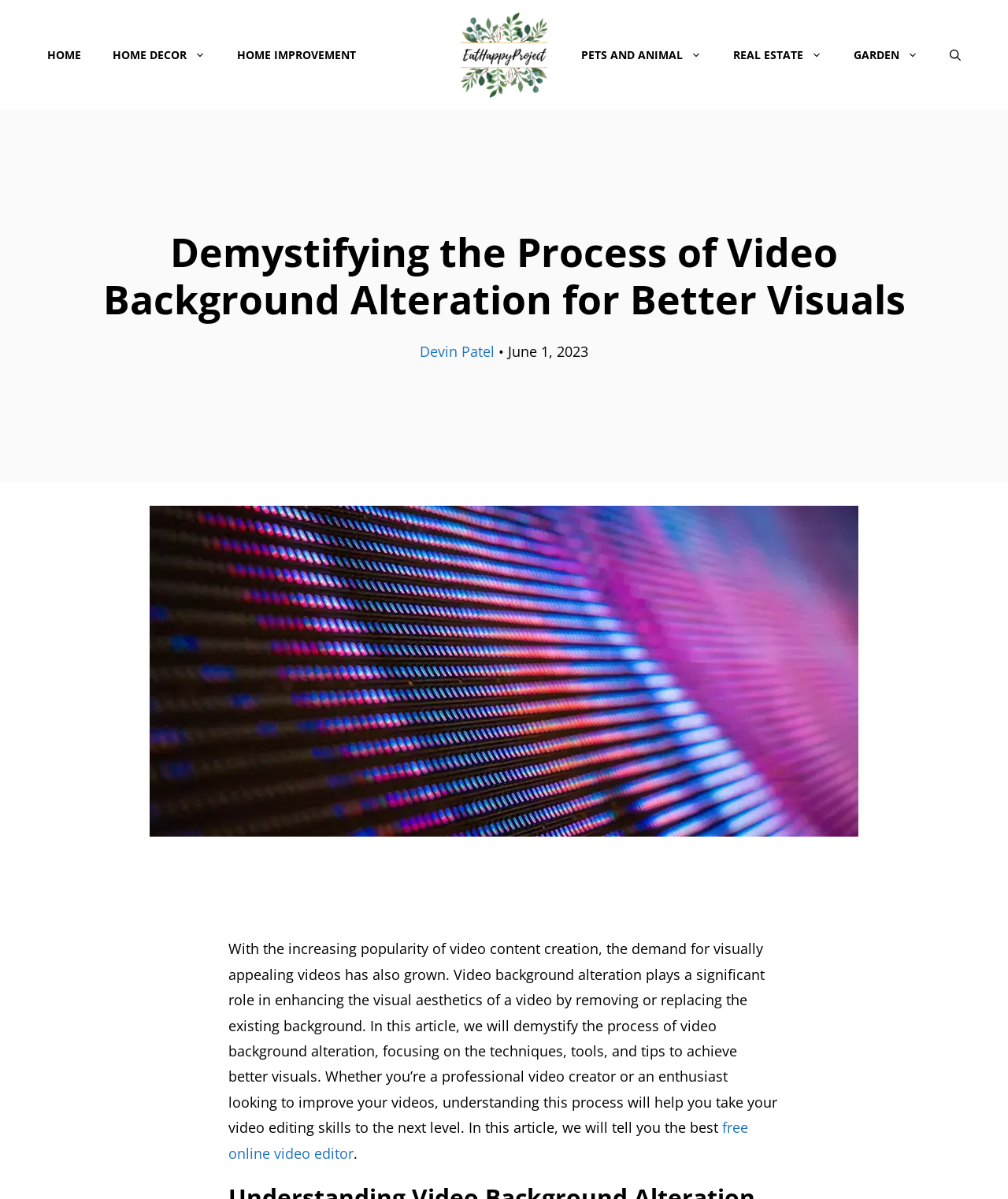Please identify the bounding box coordinates for the region that you need to click to follow this instruction: "Read the article by Devin Patel".

[0.416, 0.285, 0.491, 0.301]